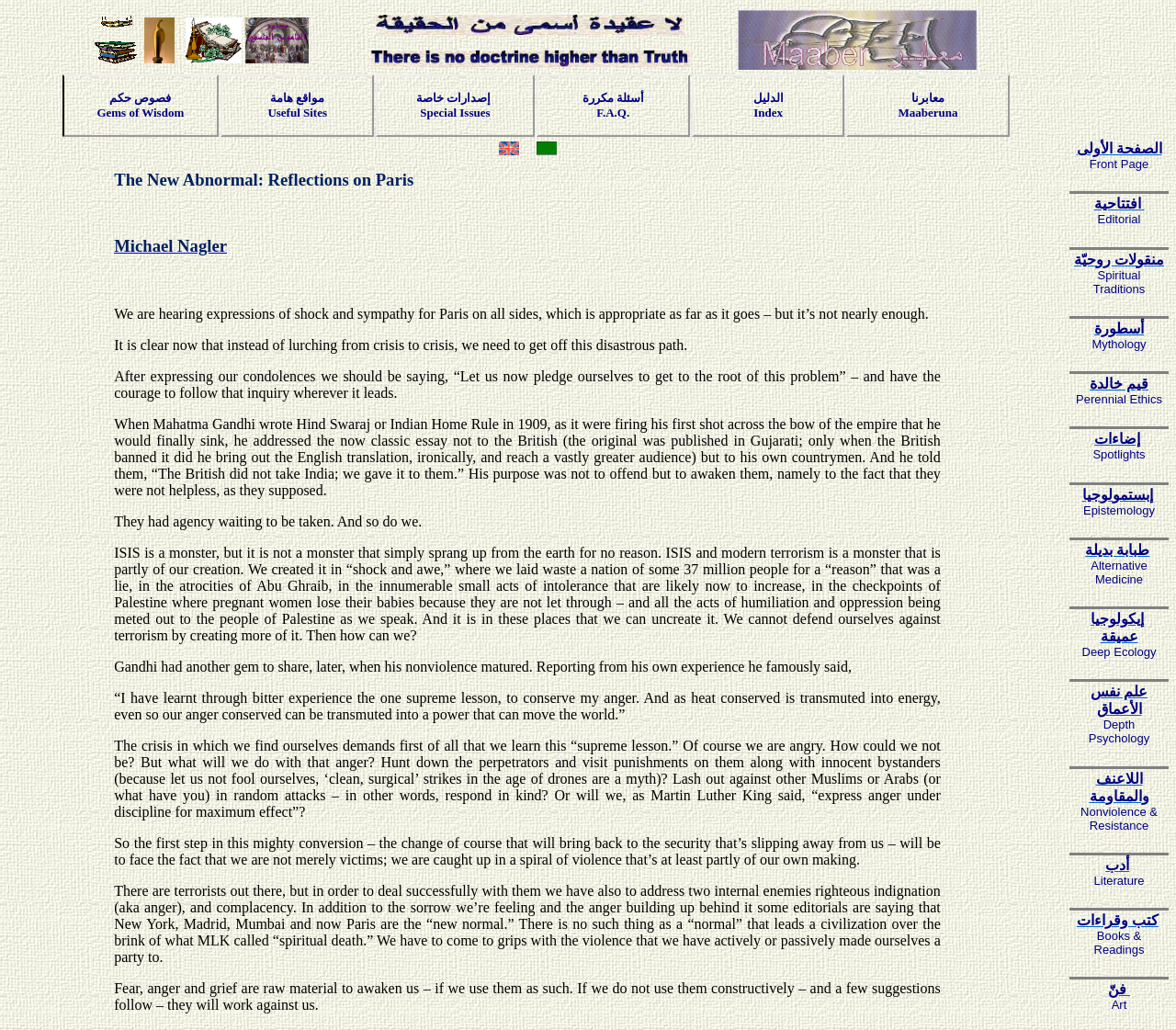Given the webpage screenshot, identify the bounding box of the UI element that matches this description: "علم نفس الأعماق".

[0.927, 0.664, 0.976, 0.696]